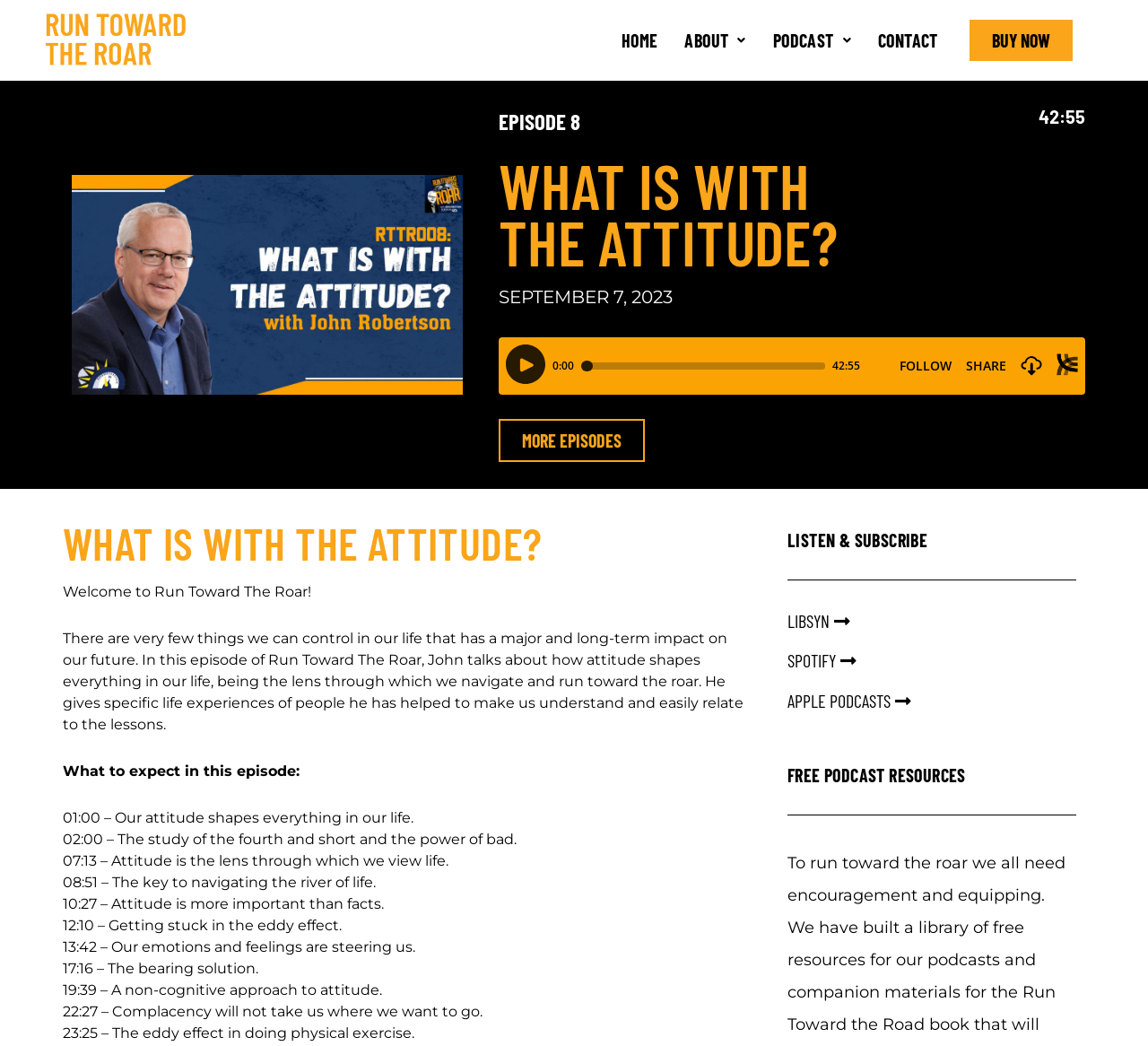Given the following UI element description: "Contact", find the bounding box coordinates in the webpage screenshot.

[0.753, 0.017, 0.829, 0.06]